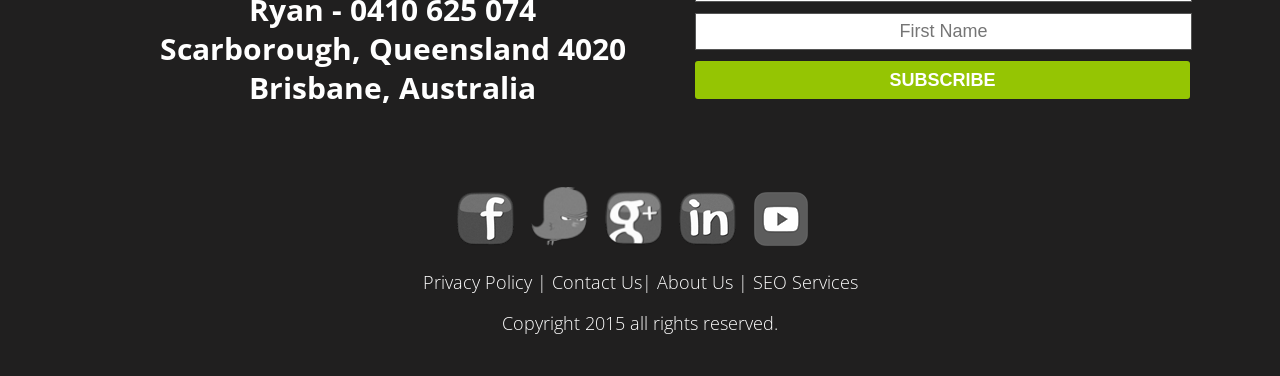Given the description title="Linkedin", predict the bounding box coordinates of the UI element. Ensure the coordinates are in the format (top-left x, top-left y, bottom-right x, bottom-right y) and all values are between 0 and 1.

[0.531, 0.607, 0.575, 0.668]